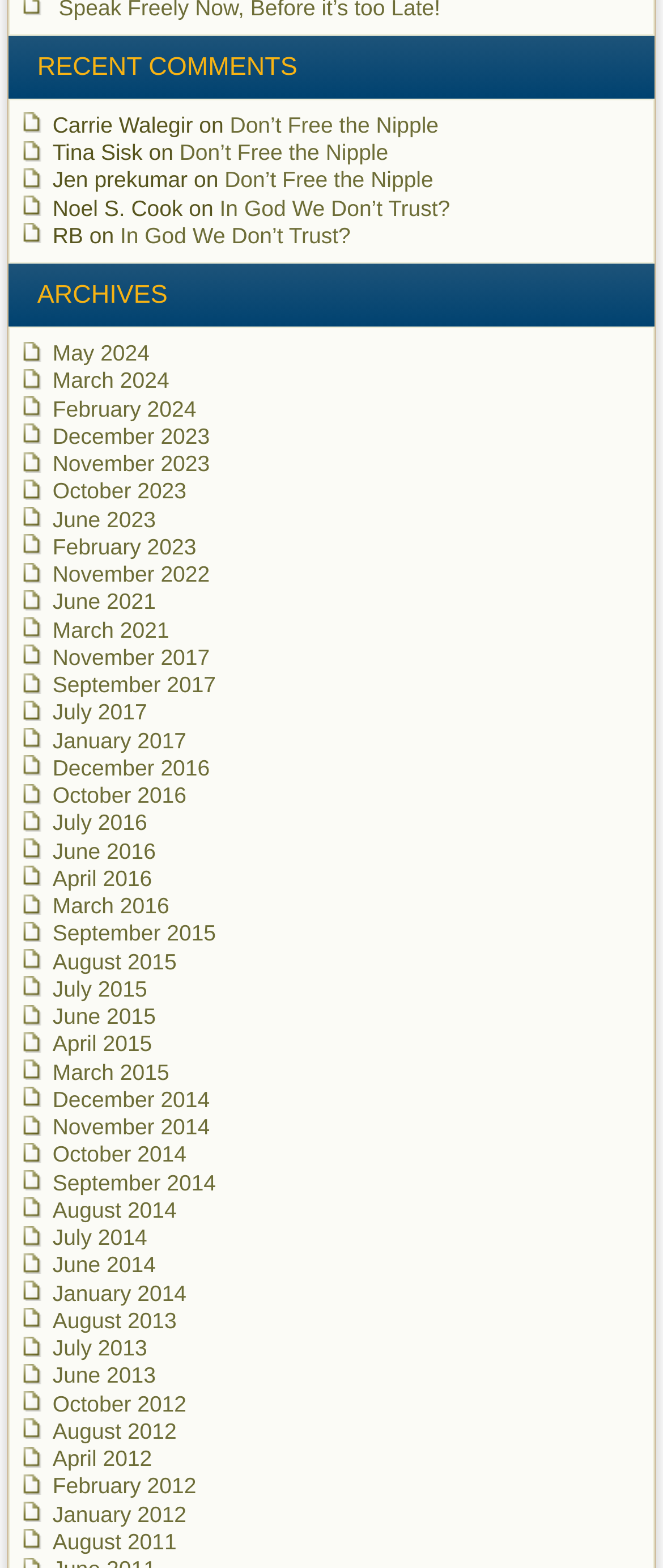Given the element description Don’t Free the Nipple, identify the bounding box coordinates for the UI element on the webpage screenshot. The format should be (top-left x, top-left y, bottom-right x, bottom-right y), with values between 0 and 1.

[0.347, 0.071, 0.662, 0.088]